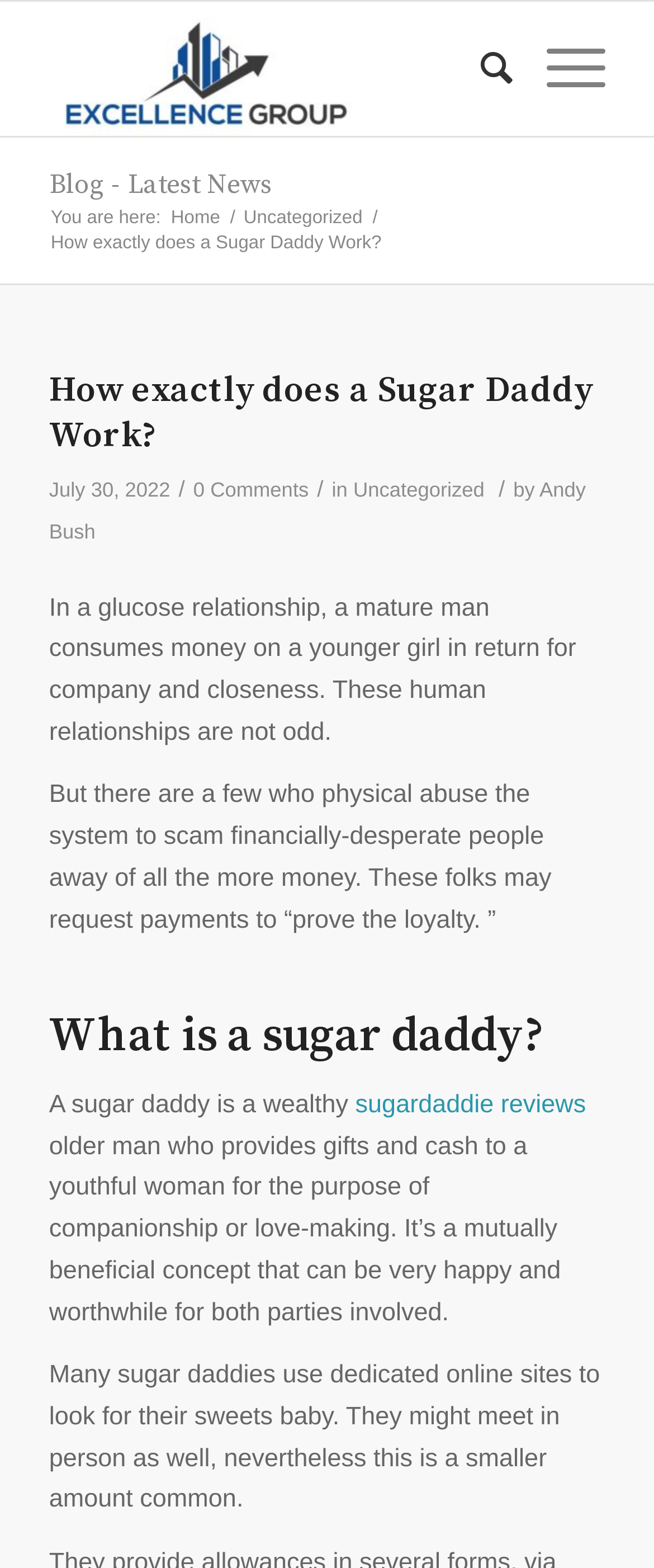From the screenshot, find the bounding box of the UI element matching this description: "Search". Supply the bounding box coordinates in the form [left, top, right, bottom], each a float between 0 and 1.

[0.684, 0.001, 0.784, 0.087]